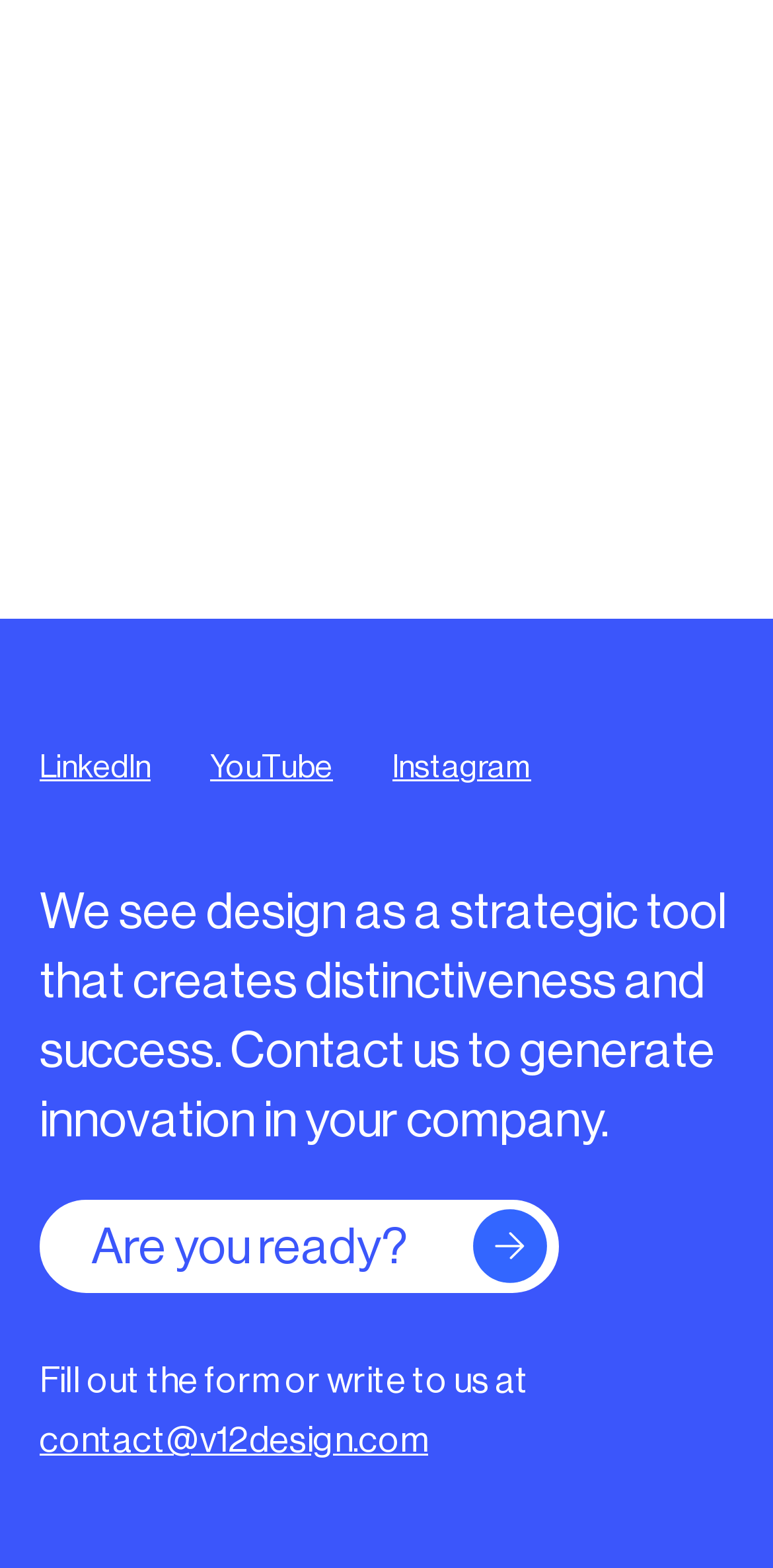Provide the bounding box coordinates of the UI element this sentence describes: "Are you ready?".

[0.051, 0.765, 0.723, 0.825]